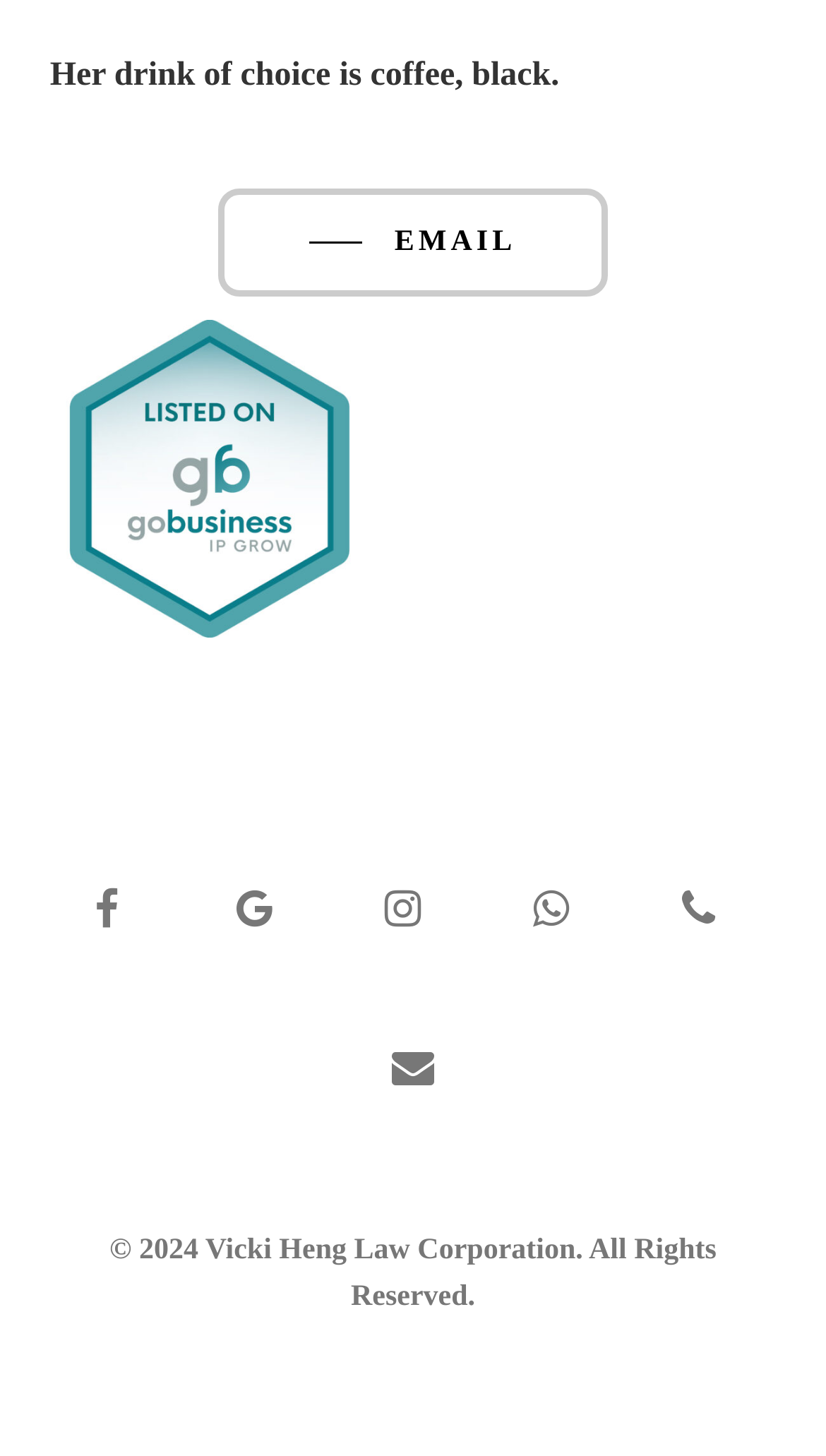What is the preferred drink of the person mentioned?
Please provide a detailed and comprehensive answer to the question.

The webpage mentions 'Her drink of choice is coffee, black.' which indicates the preferred drink of the person mentioned is coffee, black.